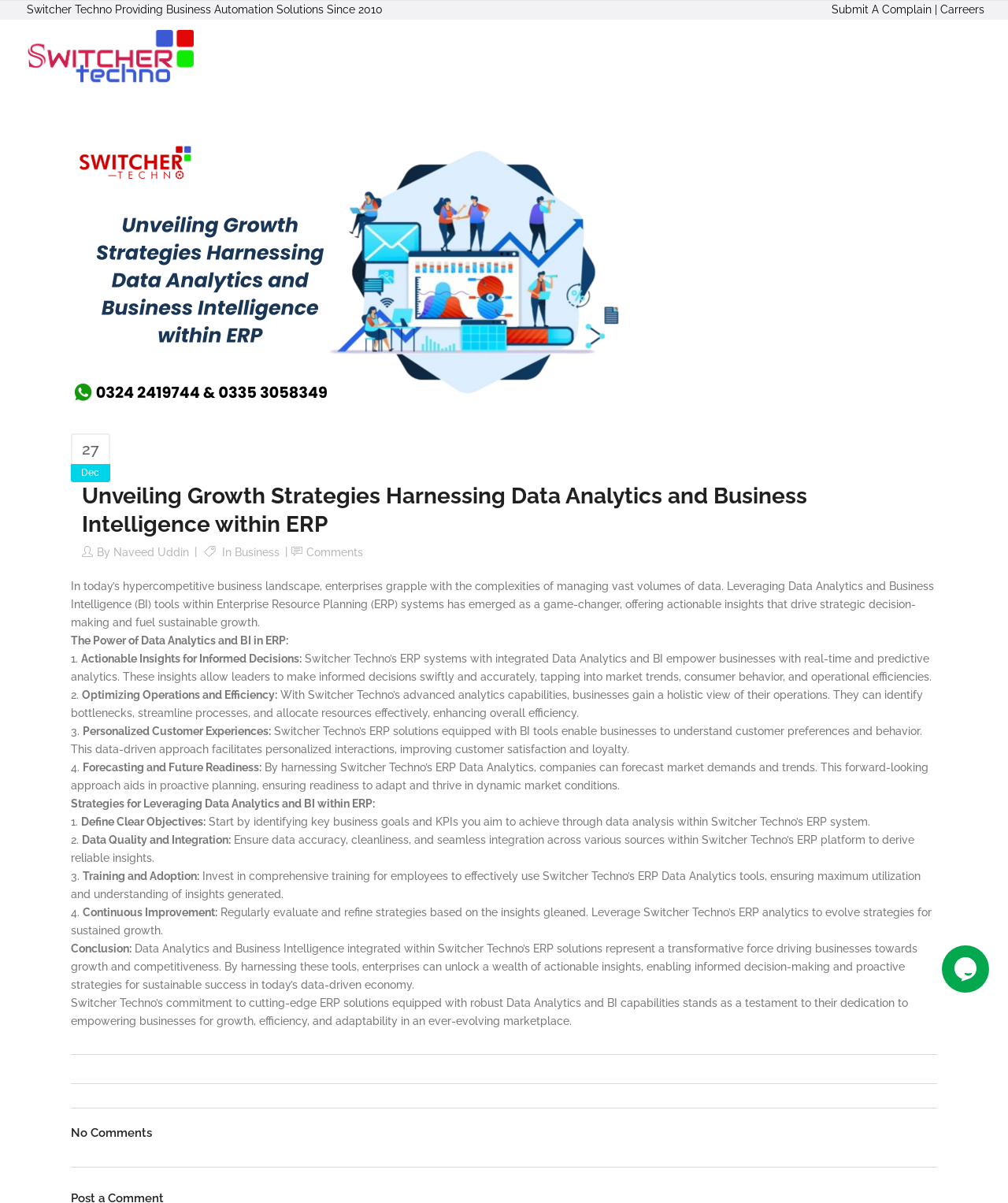From the image, can you give a detailed response to the question below:
What is the name of the company providing business automation solutions?

The company name is mentioned in the static text 'Switcher Techno Providing Business Automation Solutions Since 2010' at the top of the webpage.